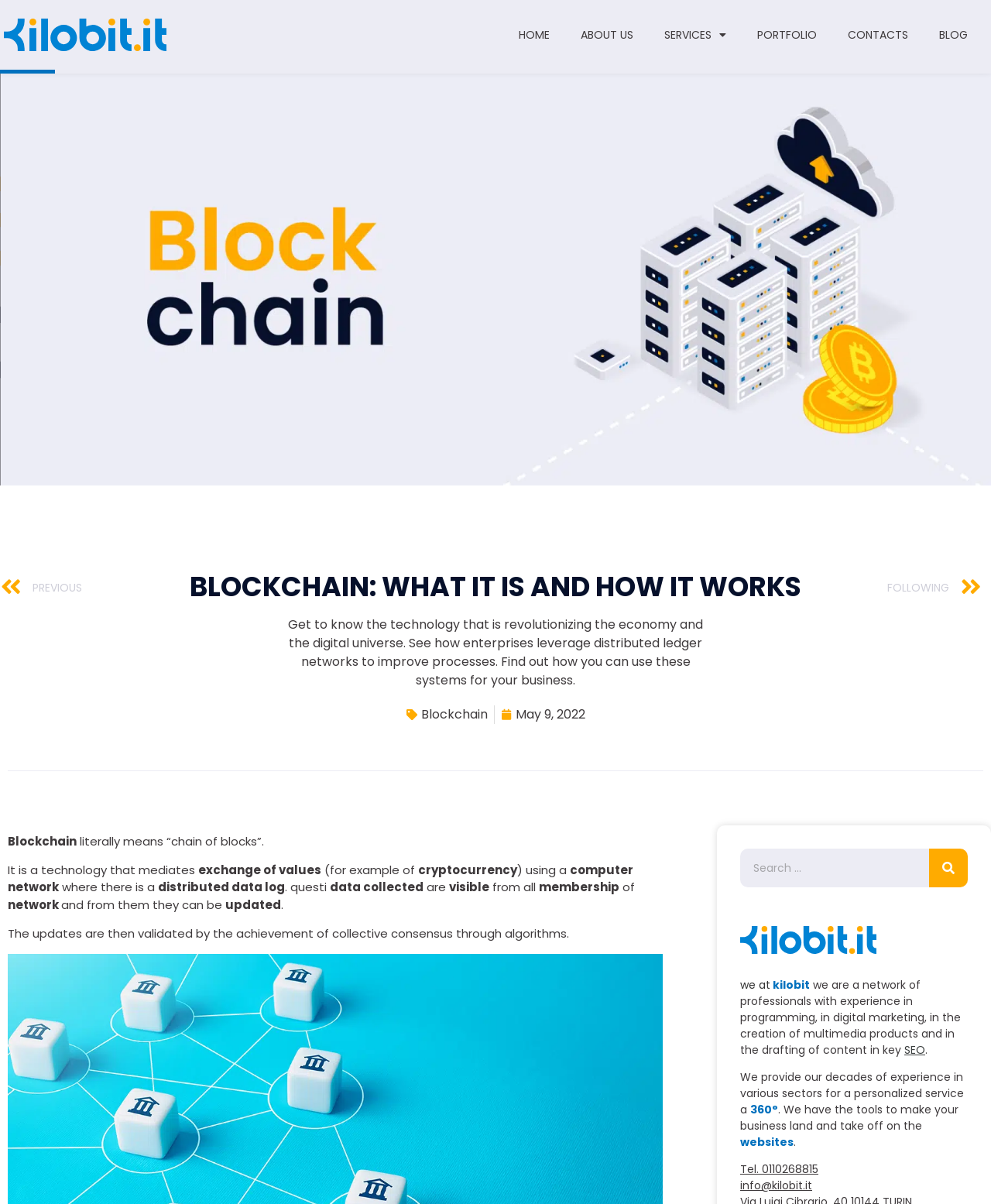Determine the bounding box coordinates of the element that should be clicked to execute the following command: "Read the article 'Weill in Japan 2: Kyoto'".

None